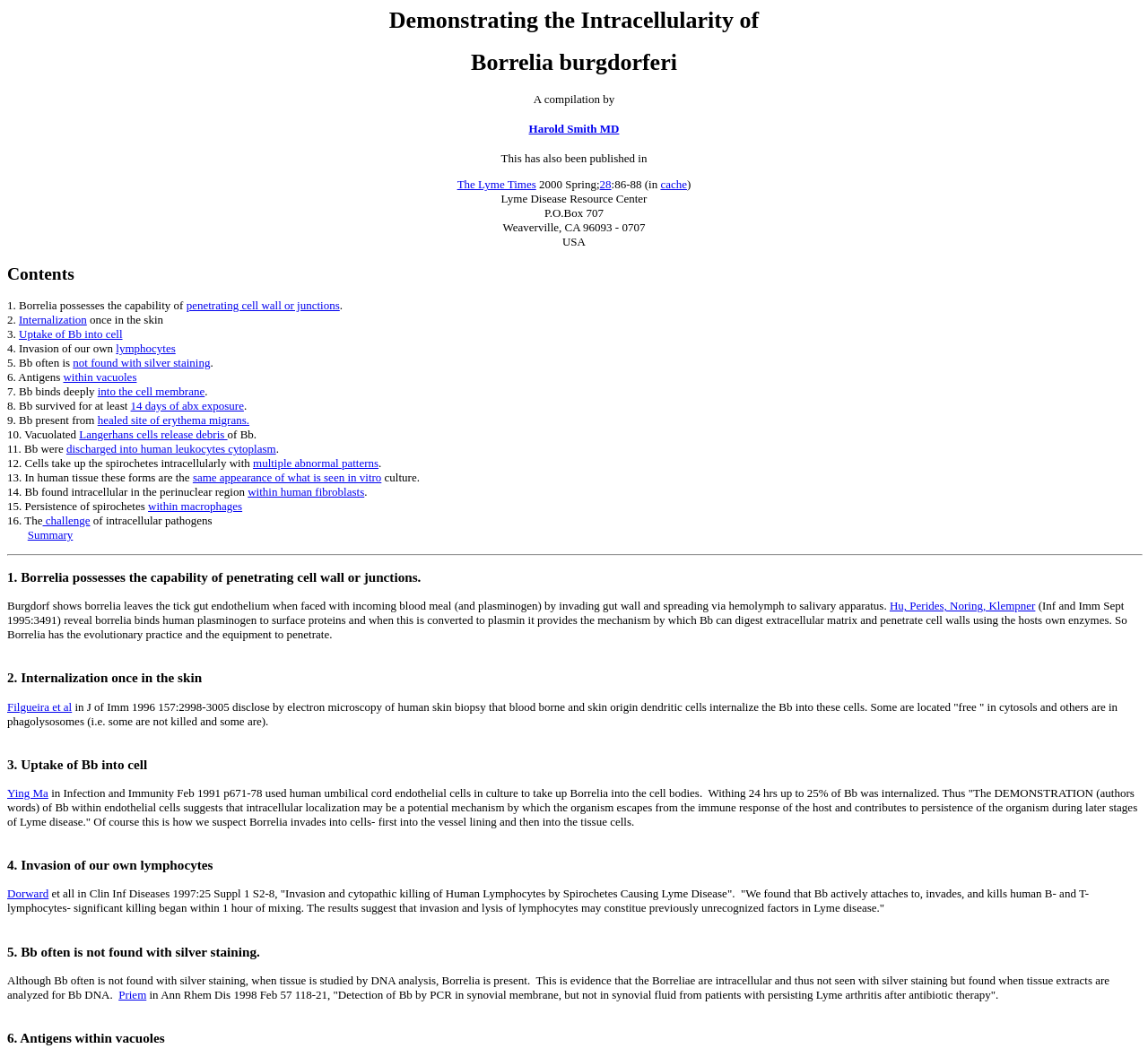Please locate the clickable area by providing the bounding box coordinates to follow this instruction: "View Larger Image".

None